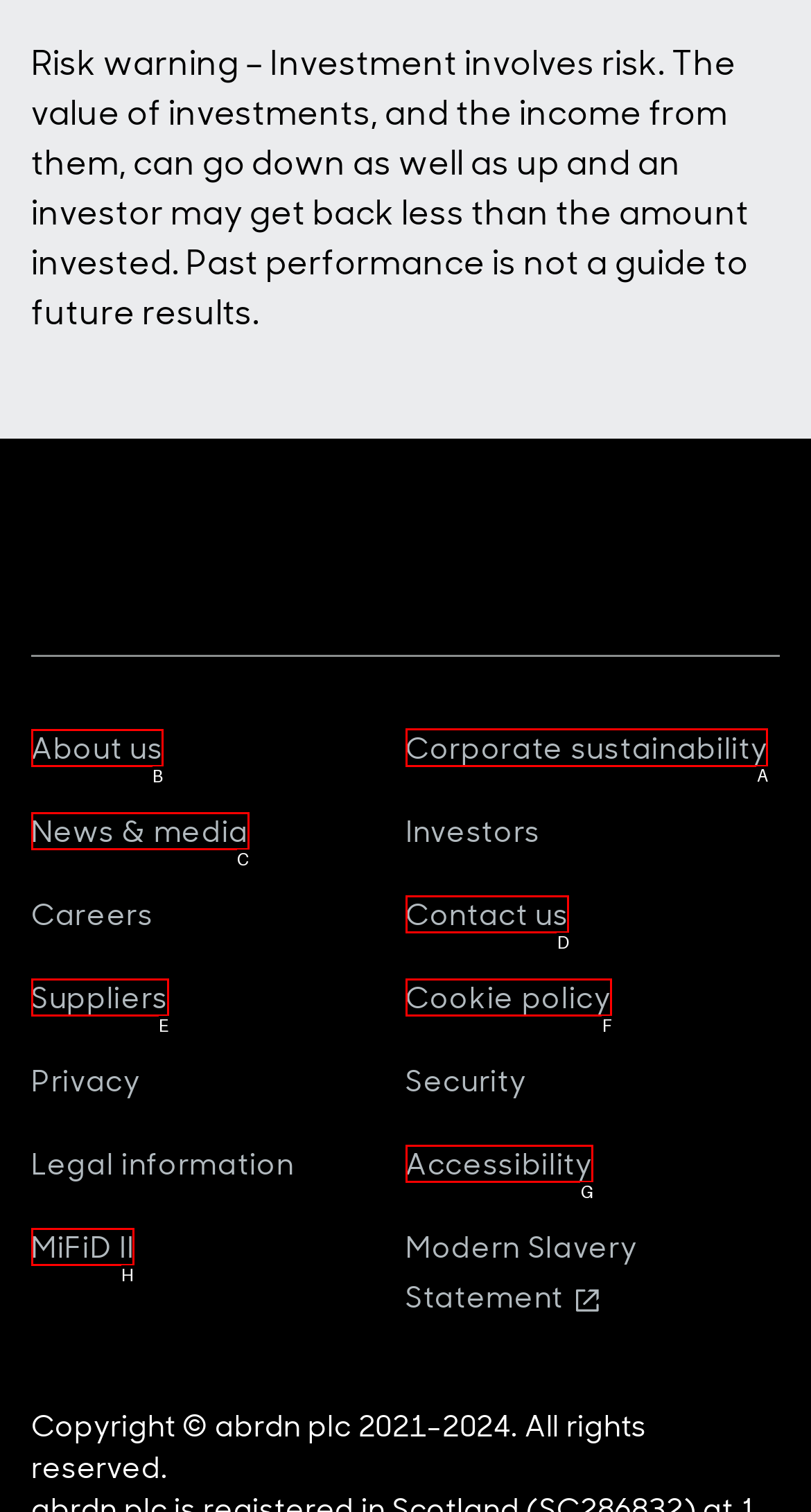Select the correct option from the given choices to perform this task: Send an email. Provide the letter of that option.

None